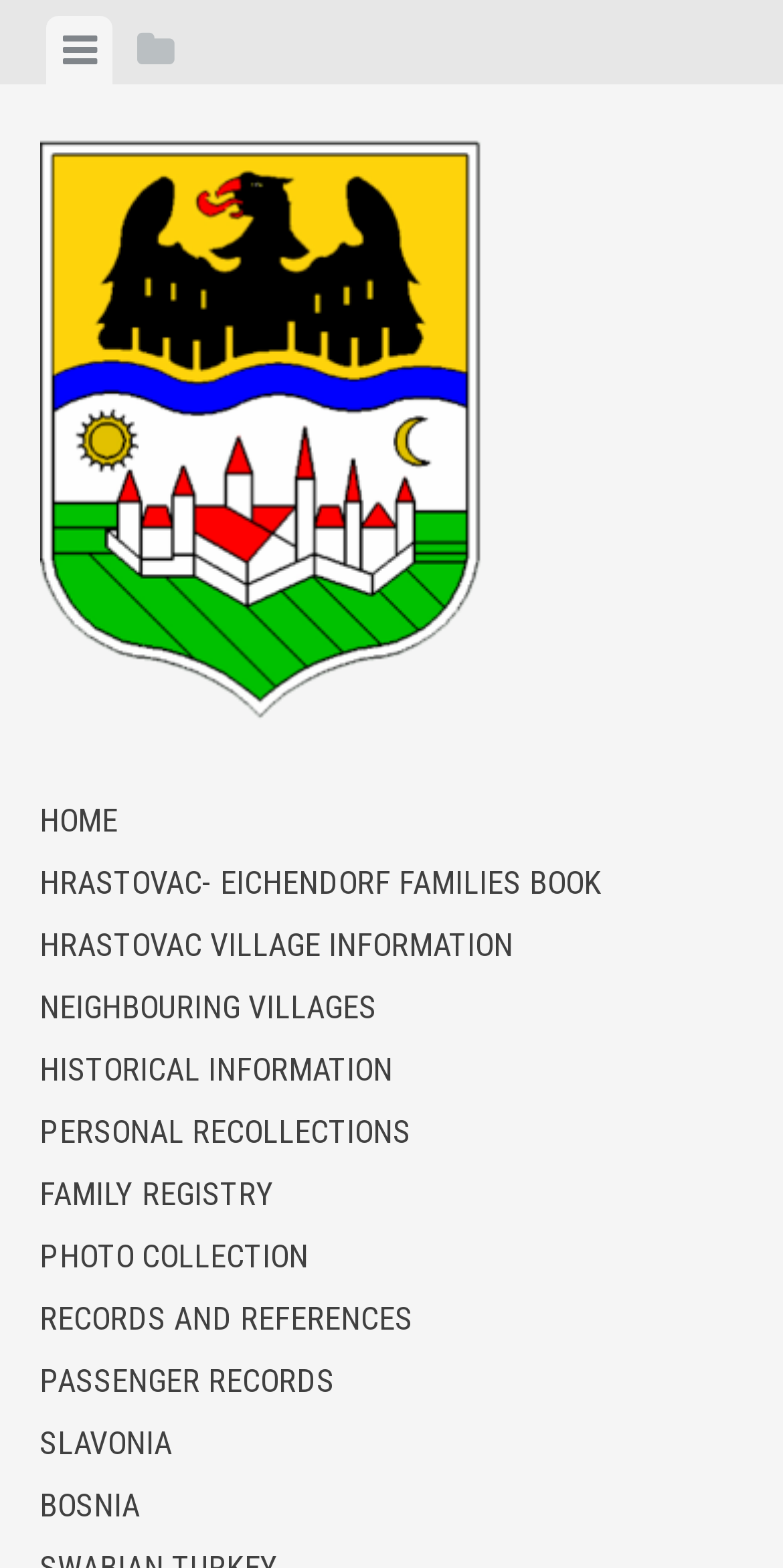Please reply with a single word or brief phrase to the question: 
What is the name of the village mentioned on the webpage?

Hrastovac-Eichendorf